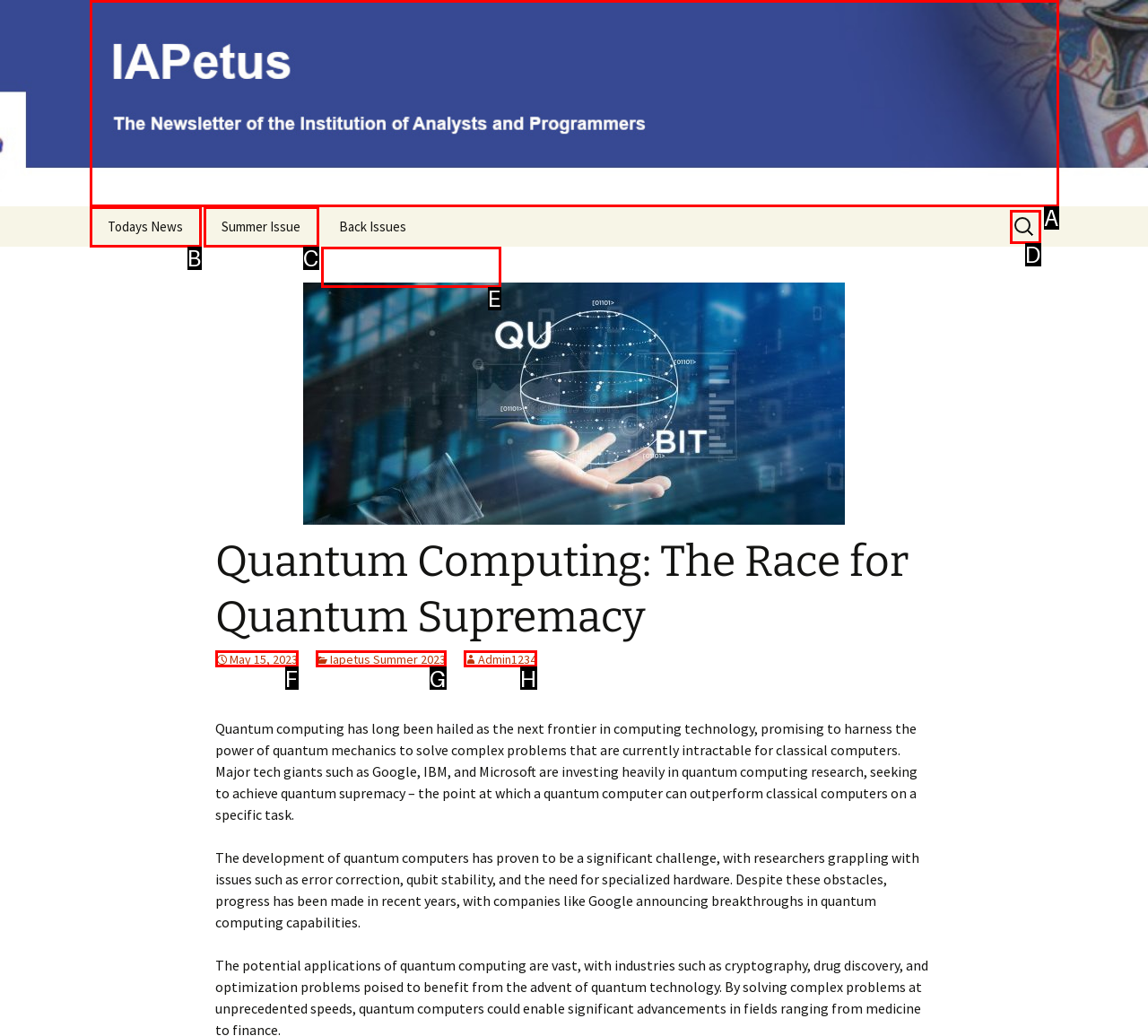Match the description: Uncategorized to the appropriate HTML element. Respond with the letter of your selected option.

None